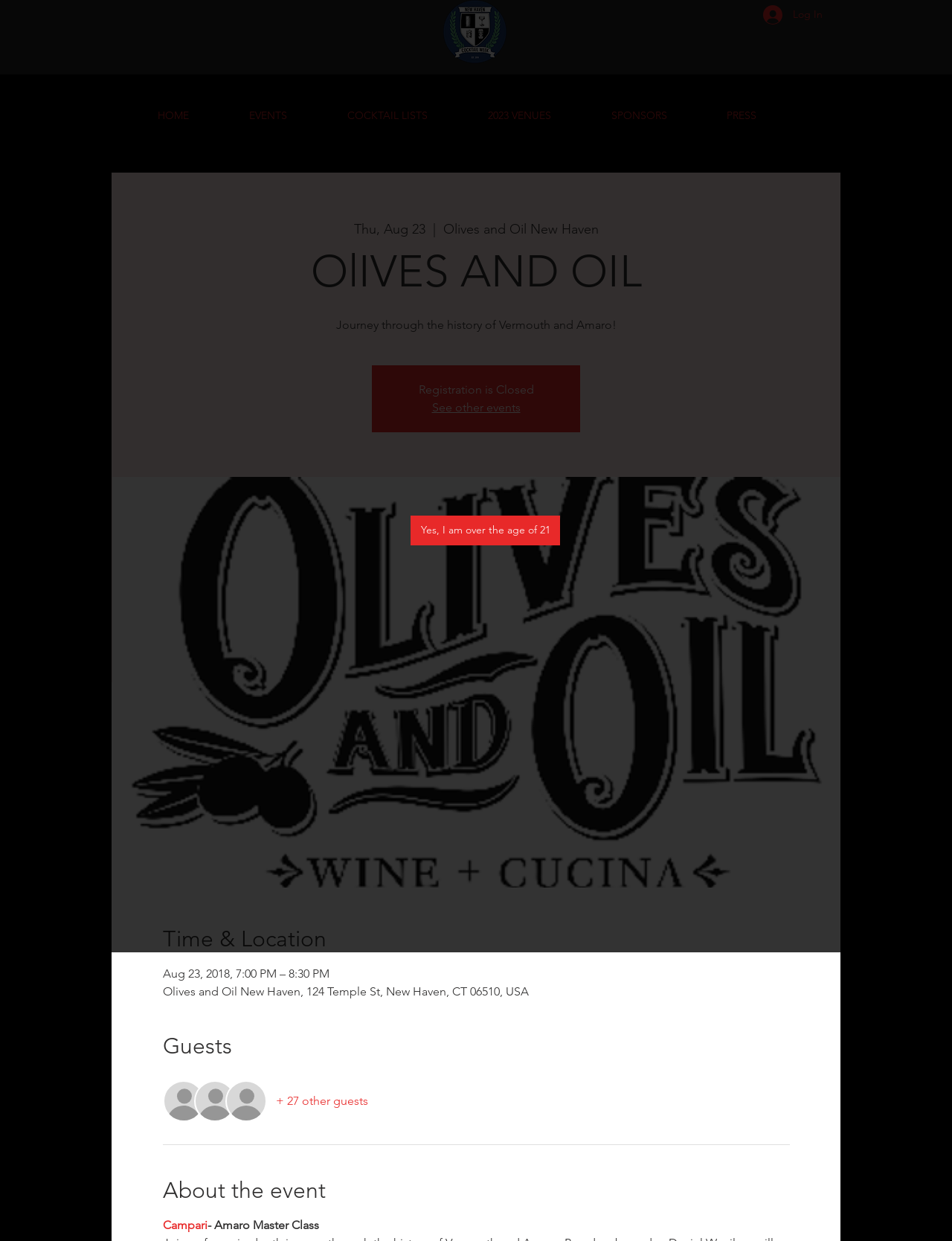With reference to the image, please provide a detailed answer to the following question: What is the topic of the event?

I determined the answer by looking at the text 'Journey through the history of Vermouth and Amaro!' which suggests that the topic of the event is related to Vermouth and Amaro.